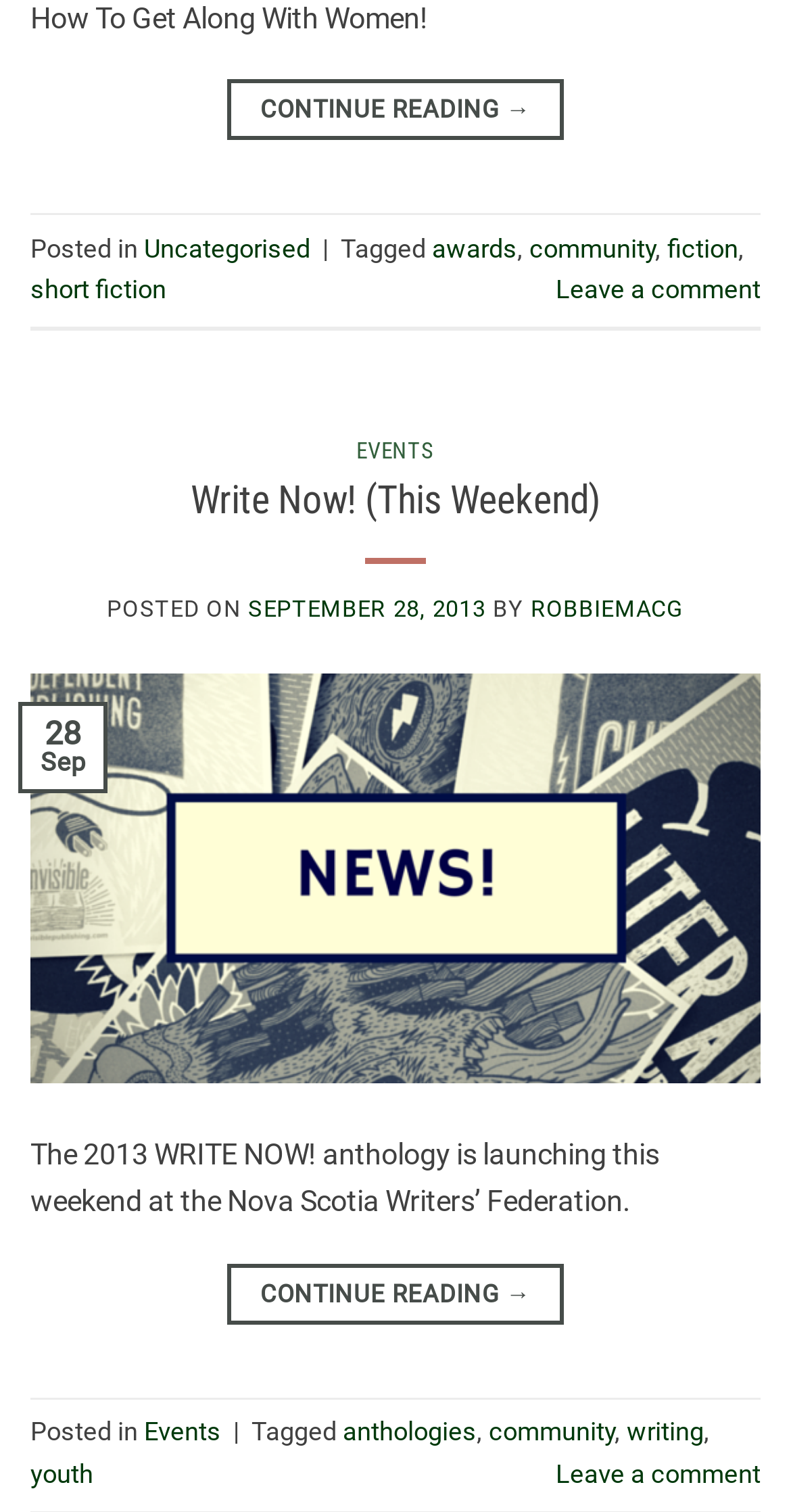Locate the bounding box coordinates of the item that should be clicked to fulfill the instruction: "Click on the 'Write Now! (This Weekend)' link".

[0.241, 0.315, 0.759, 0.346]